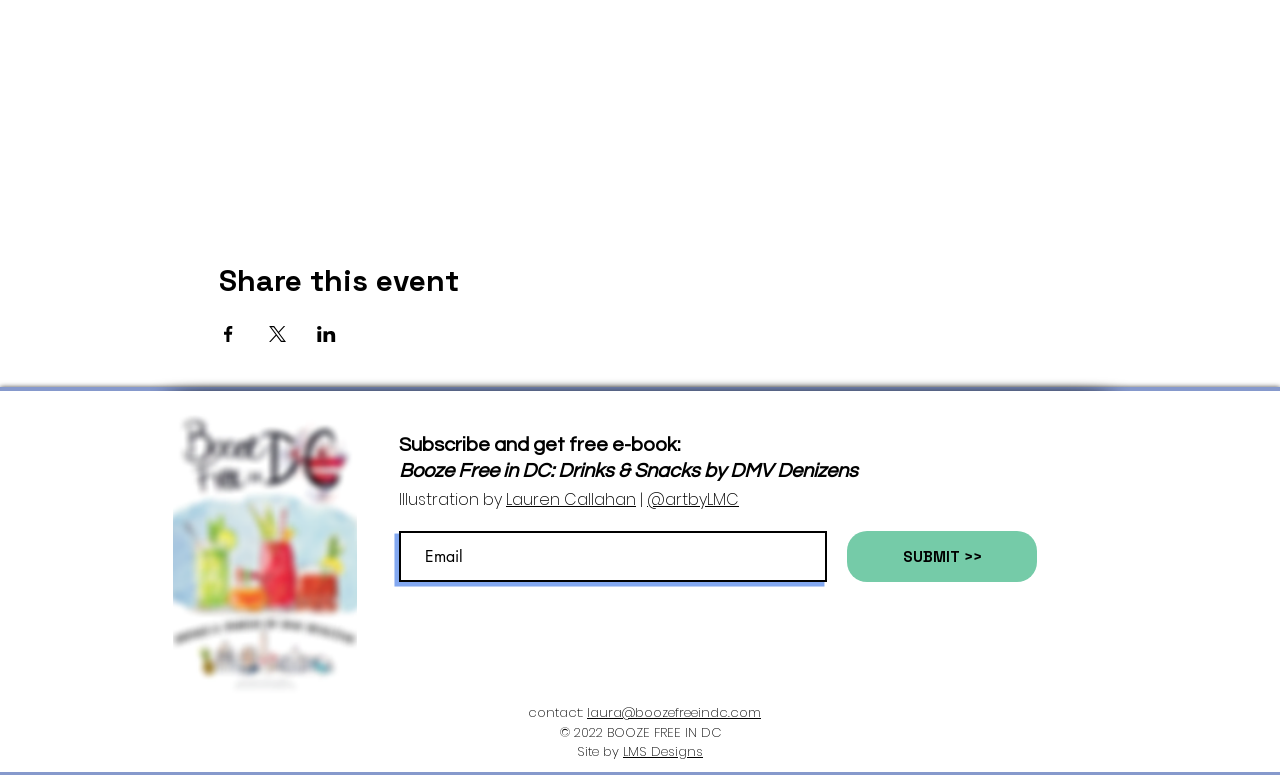Show me the bounding box coordinates of the clickable region to achieve the task as per the instruction: "Subscribe with email".

[0.312, 0.686, 0.646, 0.751]